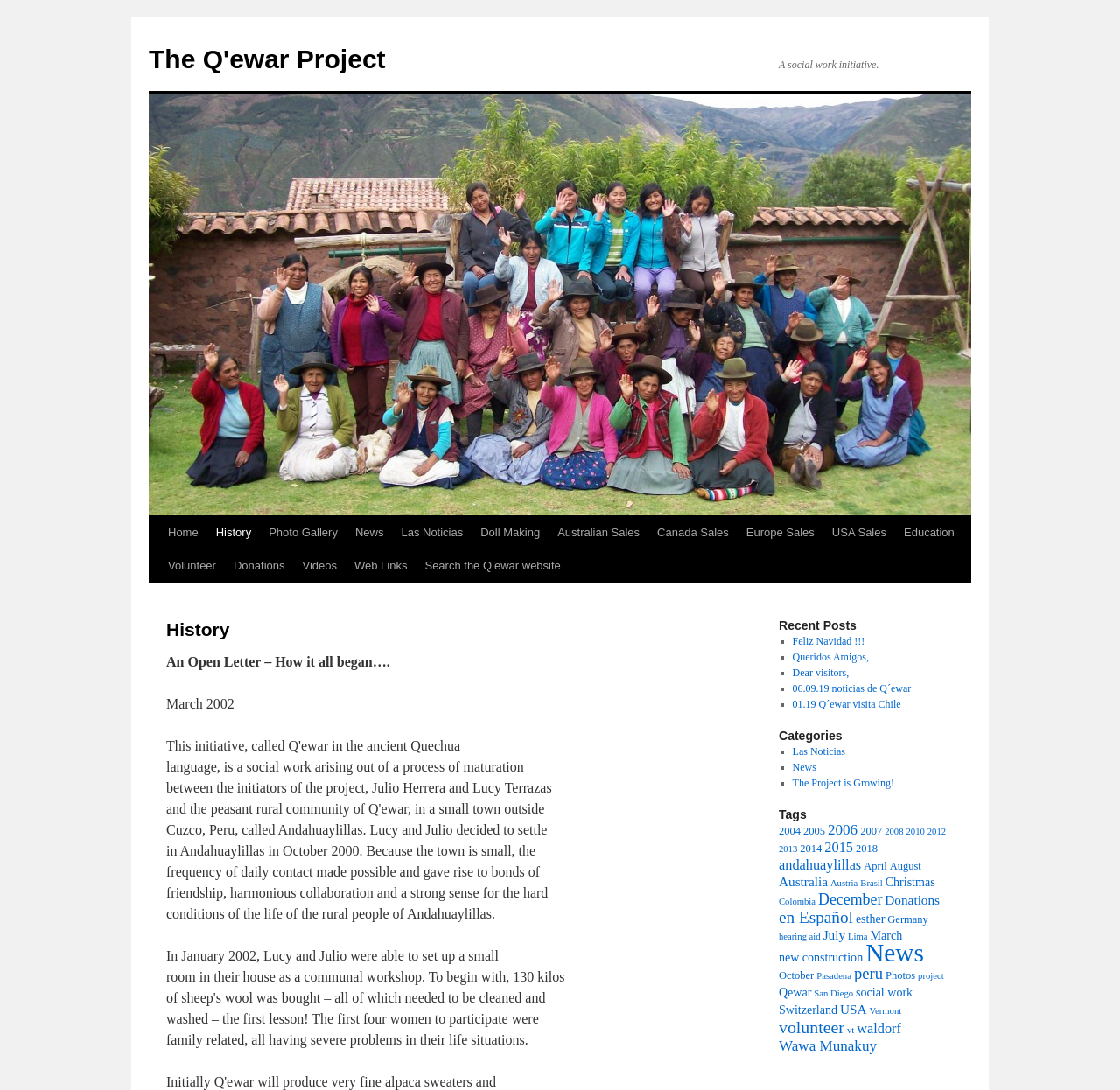Can you provide the bounding box coordinates for the element that should be clicked to implement the instruction: "Search the Q’ewar website"?

[0.371, 0.504, 0.508, 0.535]